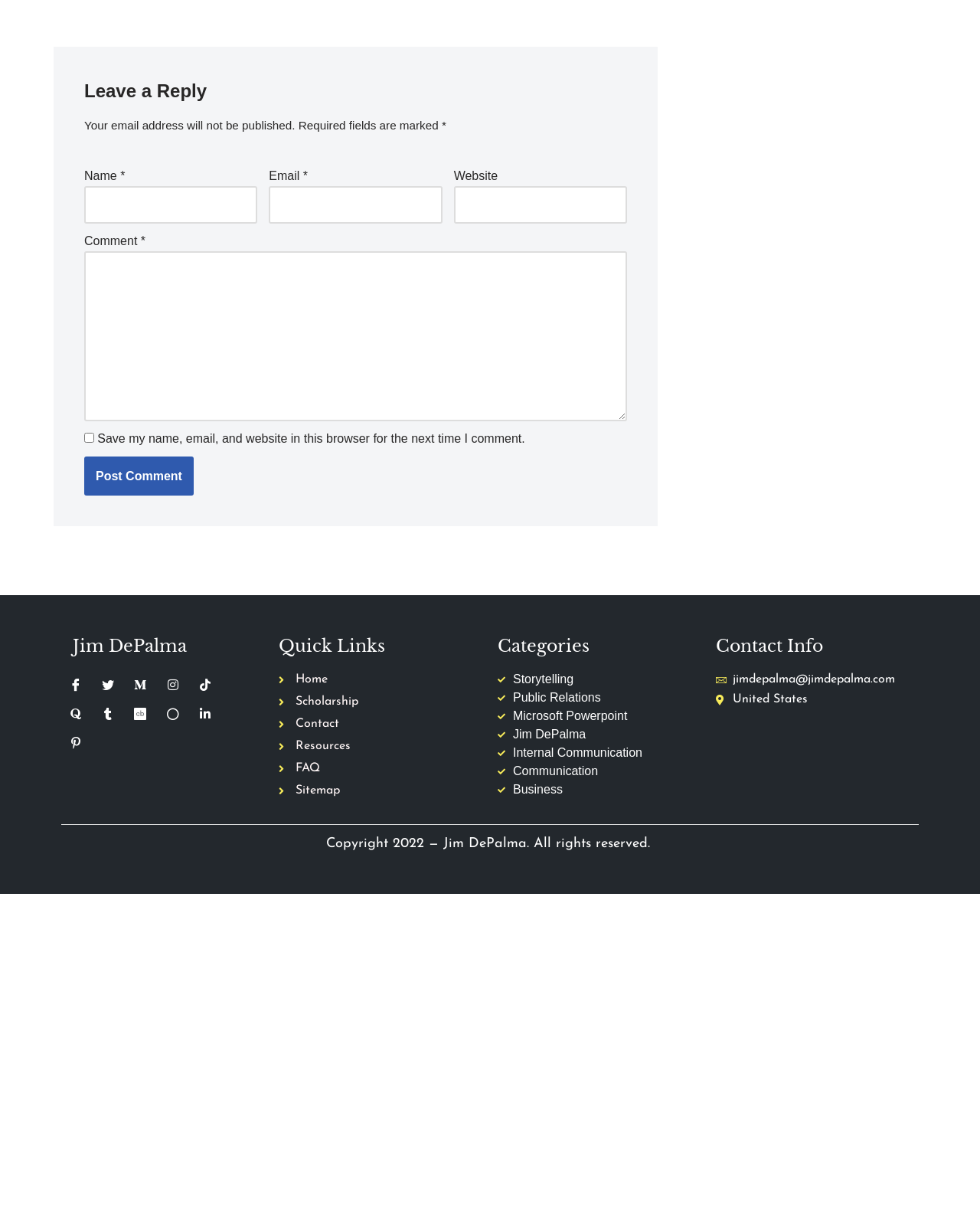Find and specify the bounding box coordinates that correspond to the clickable region for the instruction: "View recent posts".

None